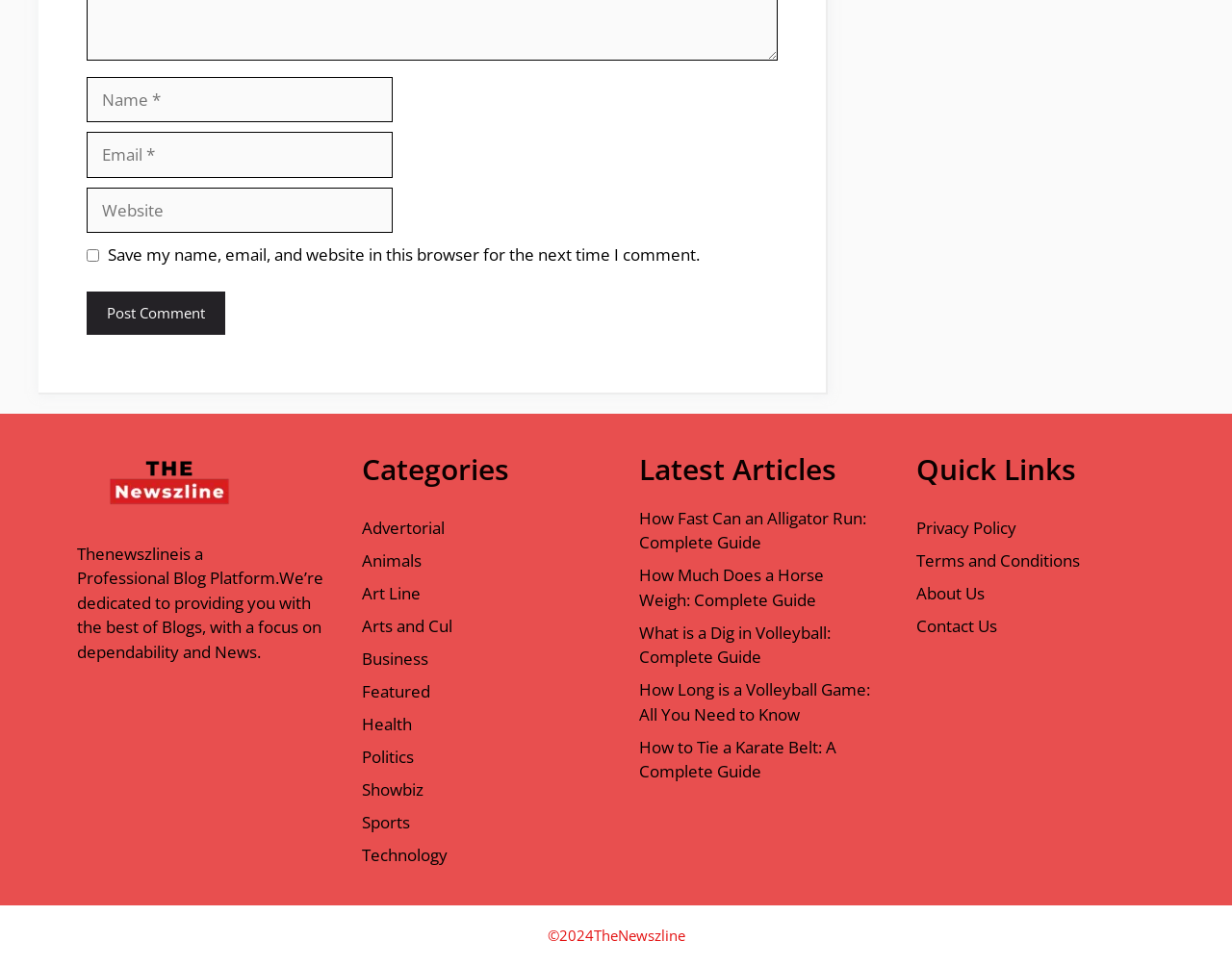Identify the bounding box coordinates for the UI element described as: "parent_node: Comment name="url" placeholder="Website"".

[0.07, 0.194, 0.319, 0.241]